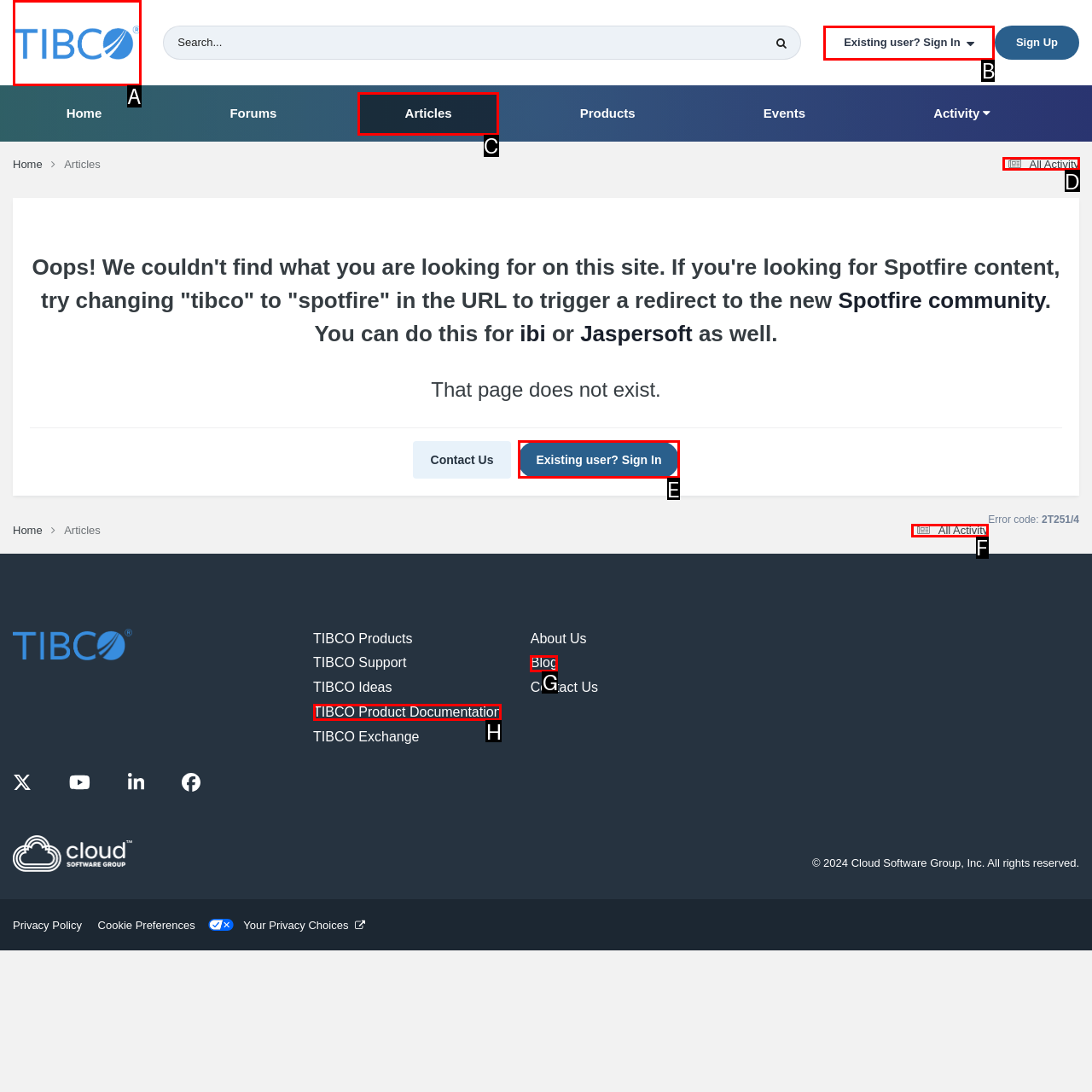From the provided options, pick the HTML element that matches the description: TIBCO Product Documentation. Respond with the letter corresponding to your choice.

H